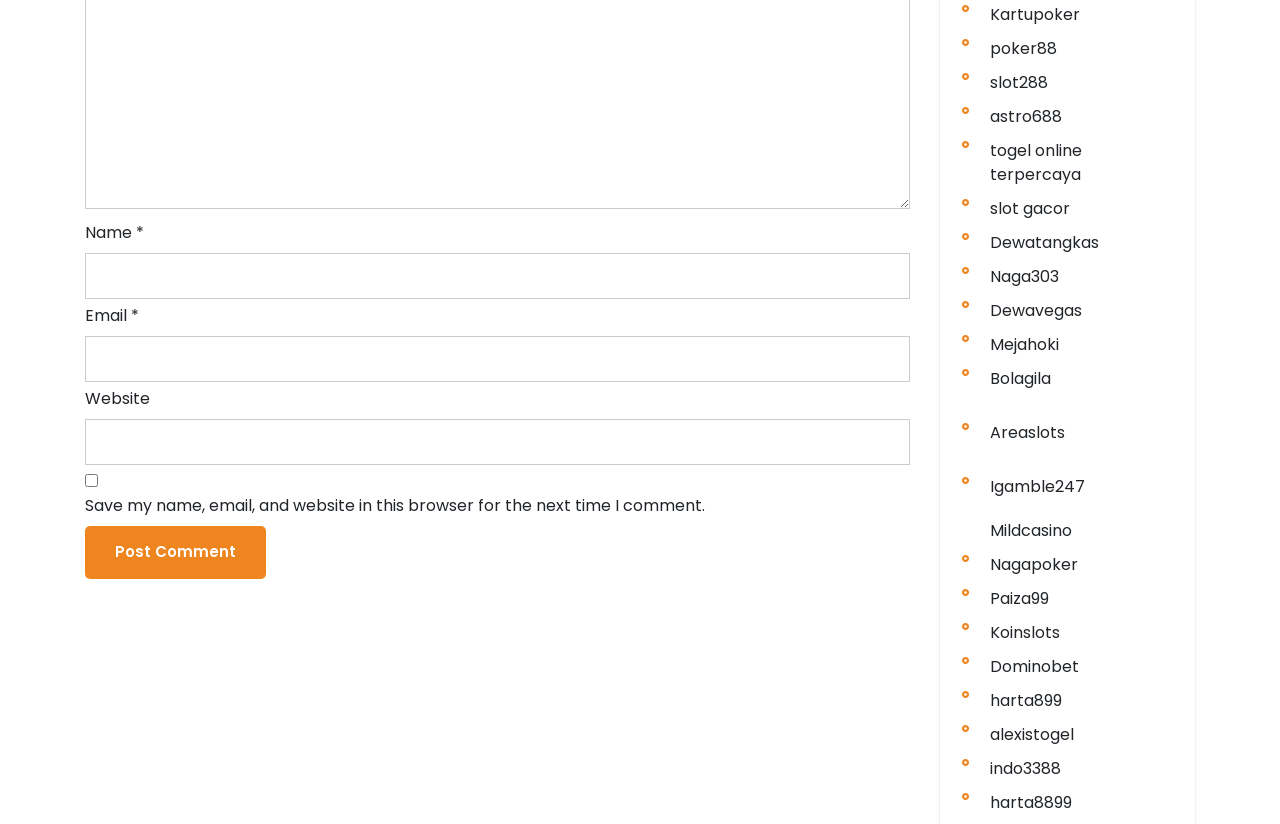Could you find the bounding box coordinates of the clickable area to complete this instruction: "Click the Post Comment button"?

[0.066, 0.639, 0.208, 0.703]